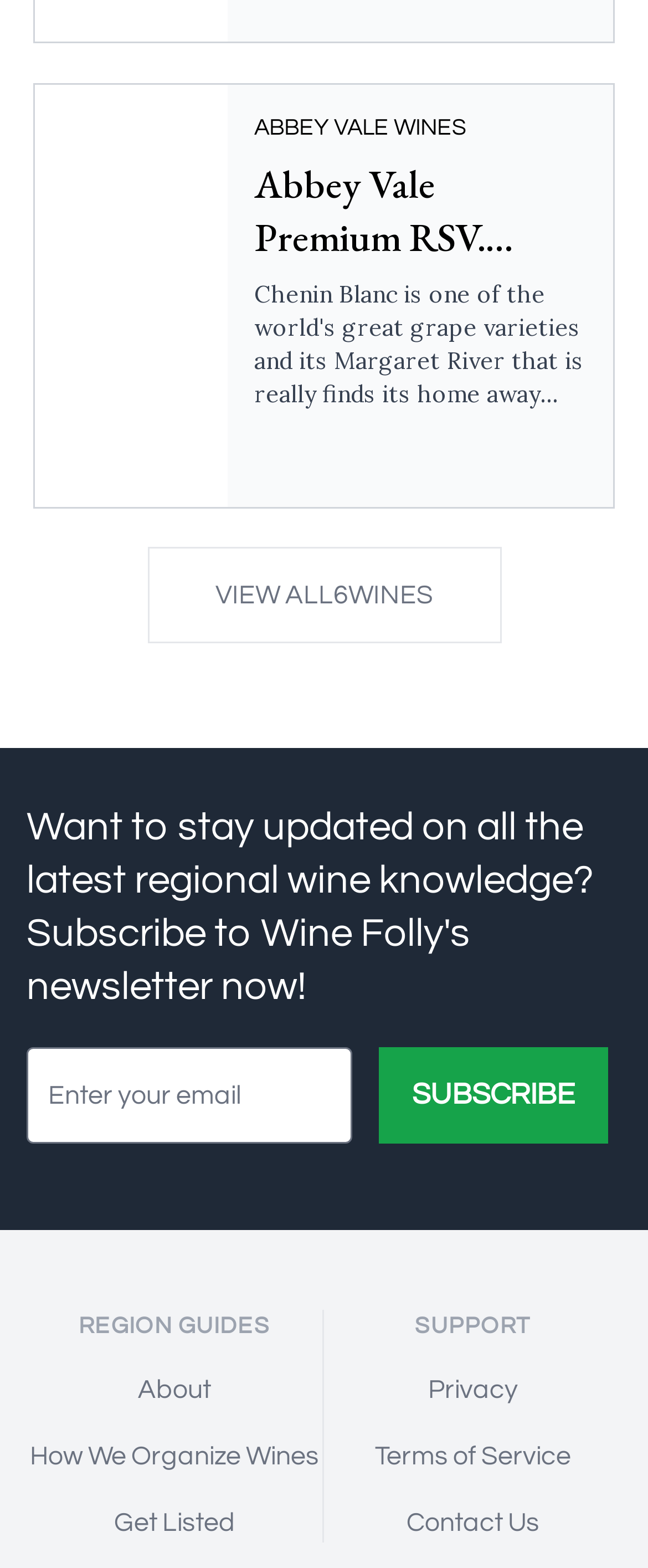Find the bounding box coordinates of the UI element according to this description: "icon-search Search".

None